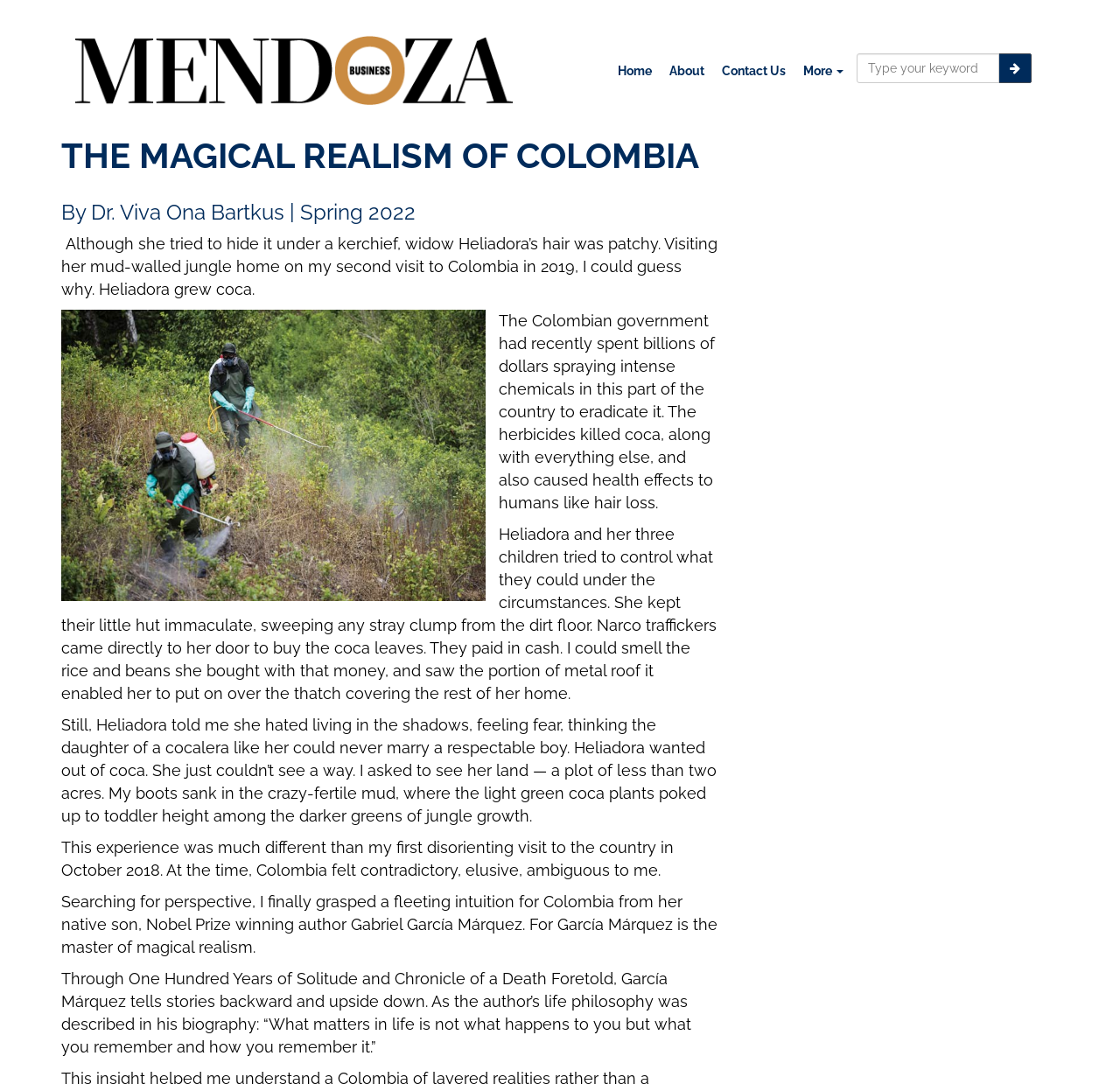Locate and generate the text content of the webpage's heading.

THE MAGICAL REALISM OF COLOMBIA